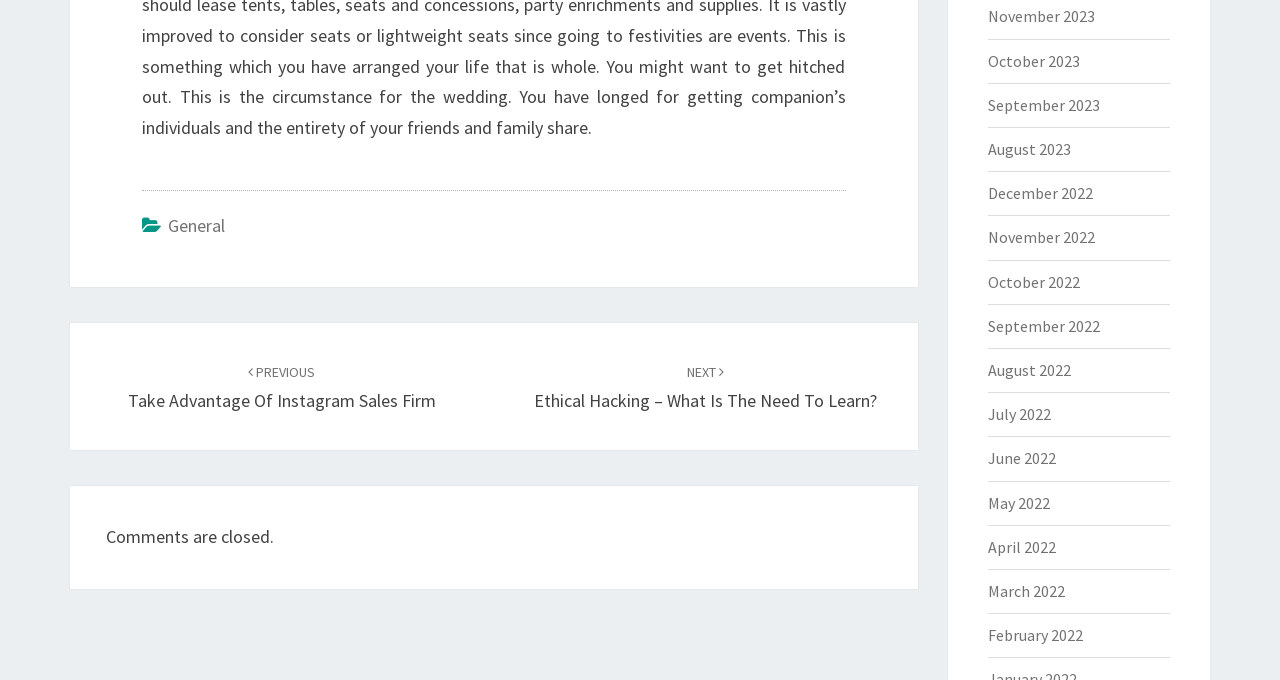What is the previous post about?
Examine the webpage screenshot and provide an in-depth answer to the question.

I found the link with the text ' PREVIOUS Take Advantage Of Instagram Sales Firm' which suggests that the previous post is about Instagram Sales Firm.